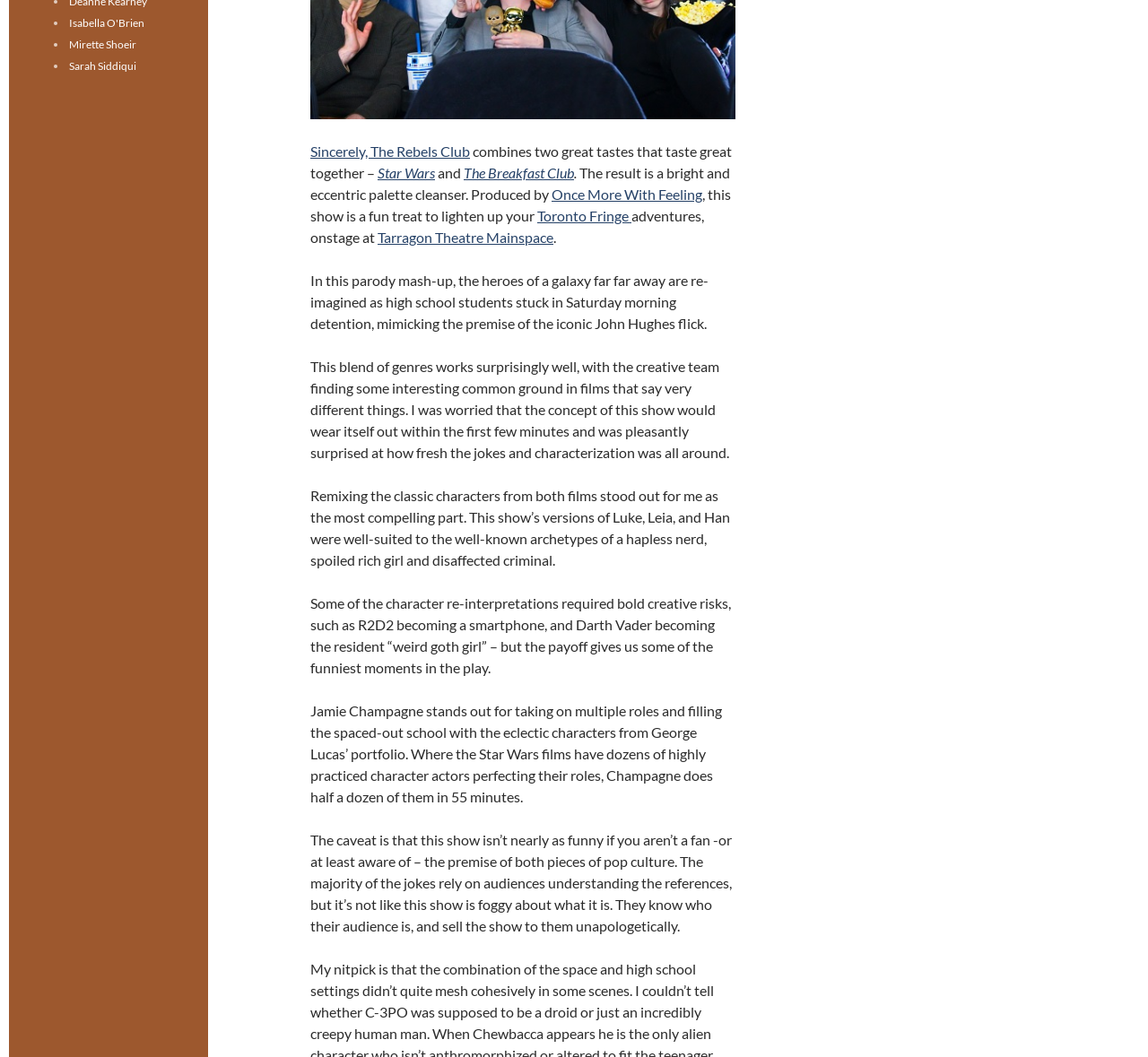Given the following UI element description: "Isabella O'Brien", find the bounding box coordinates in the webpage screenshot.

[0.06, 0.015, 0.126, 0.028]